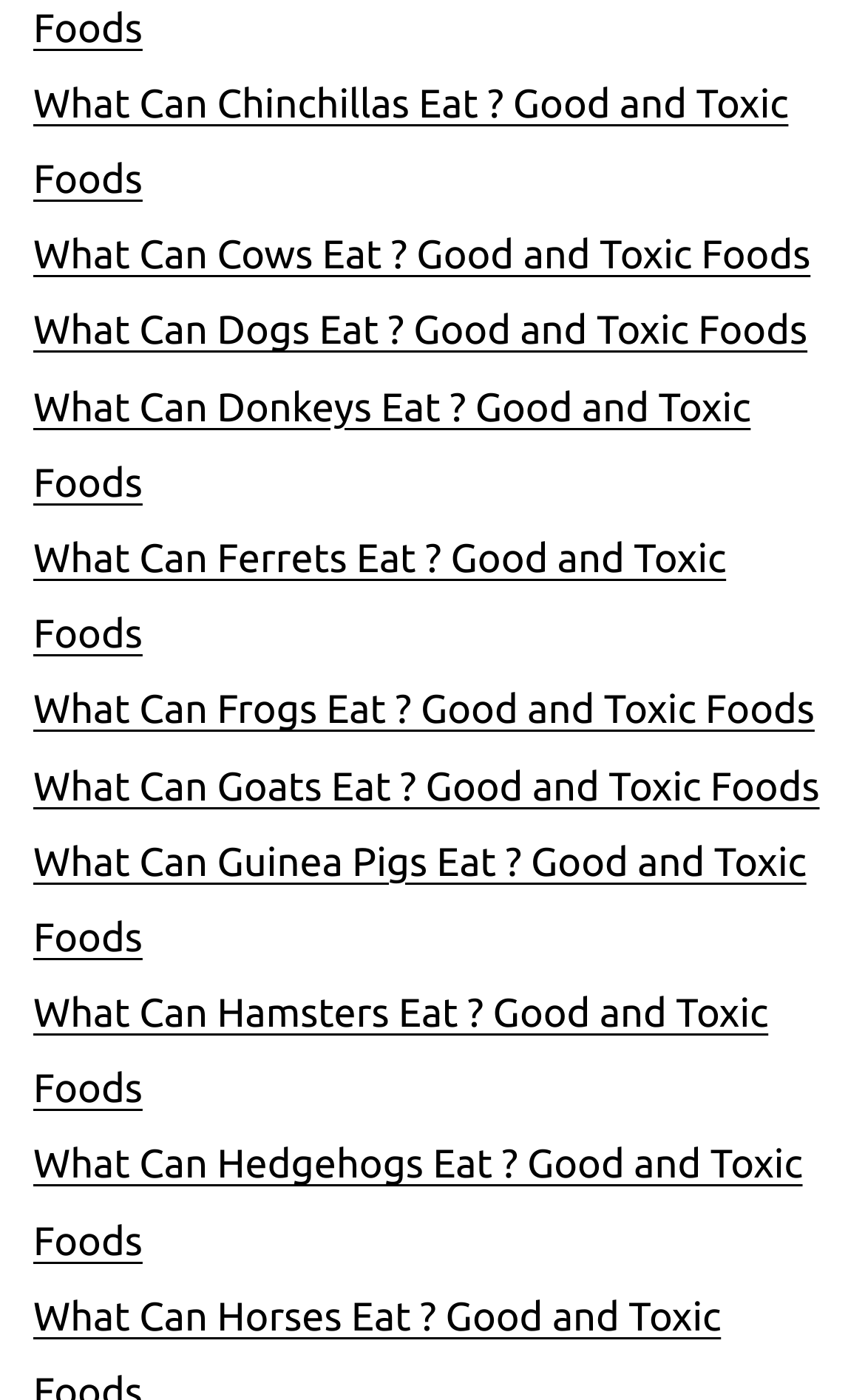Please respond to the question using a single word or phrase:
What is the topic of the first link?

Chinchillas